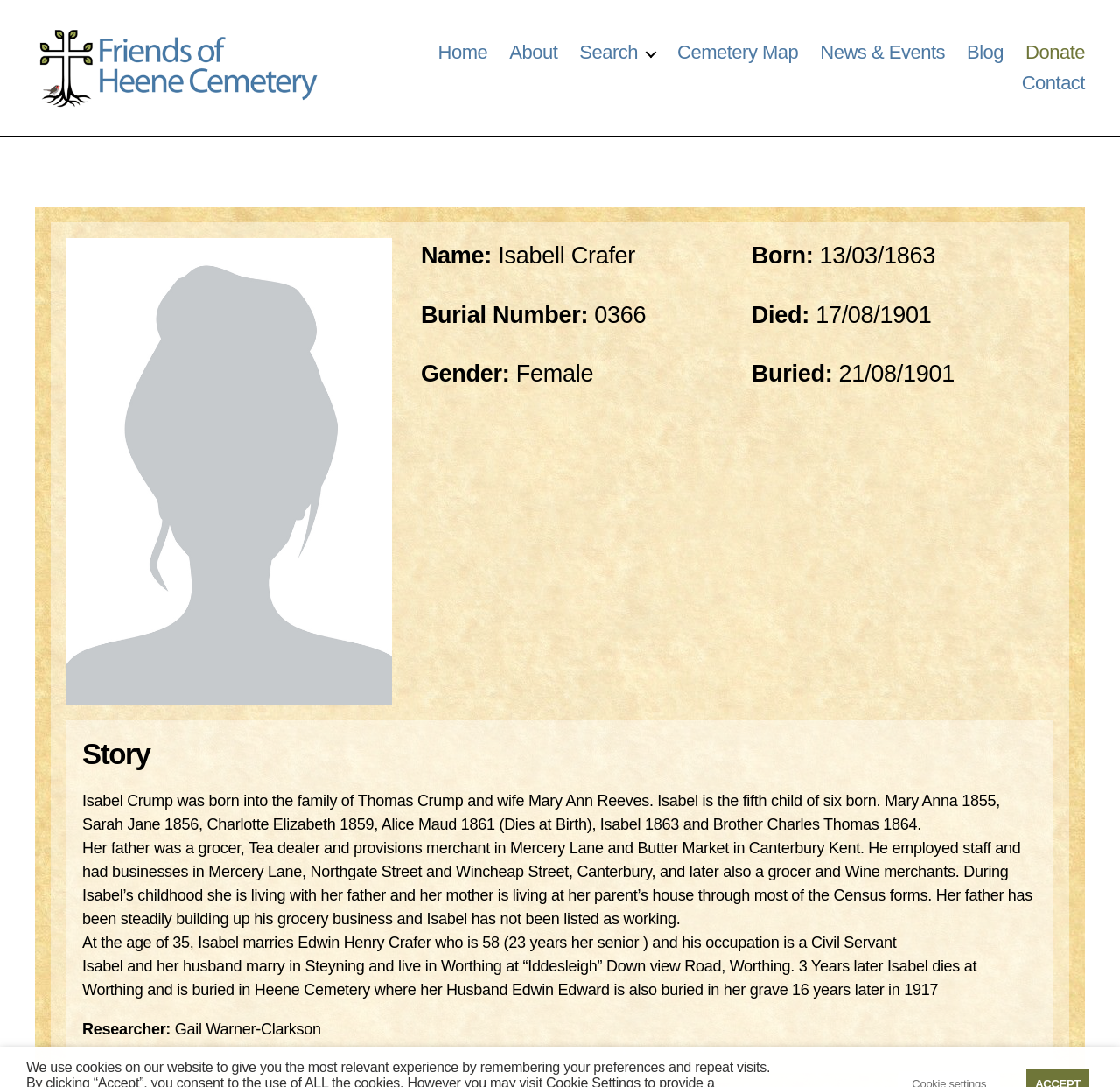Please specify the bounding box coordinates of the clickable region to carry out the following instruction: "Visit the 'Blog'". The coordinates should be four float numbers between 0 and 1, in the format [left, top, right, bottom].

[0.863, 0.038, 0.896, 0.059]